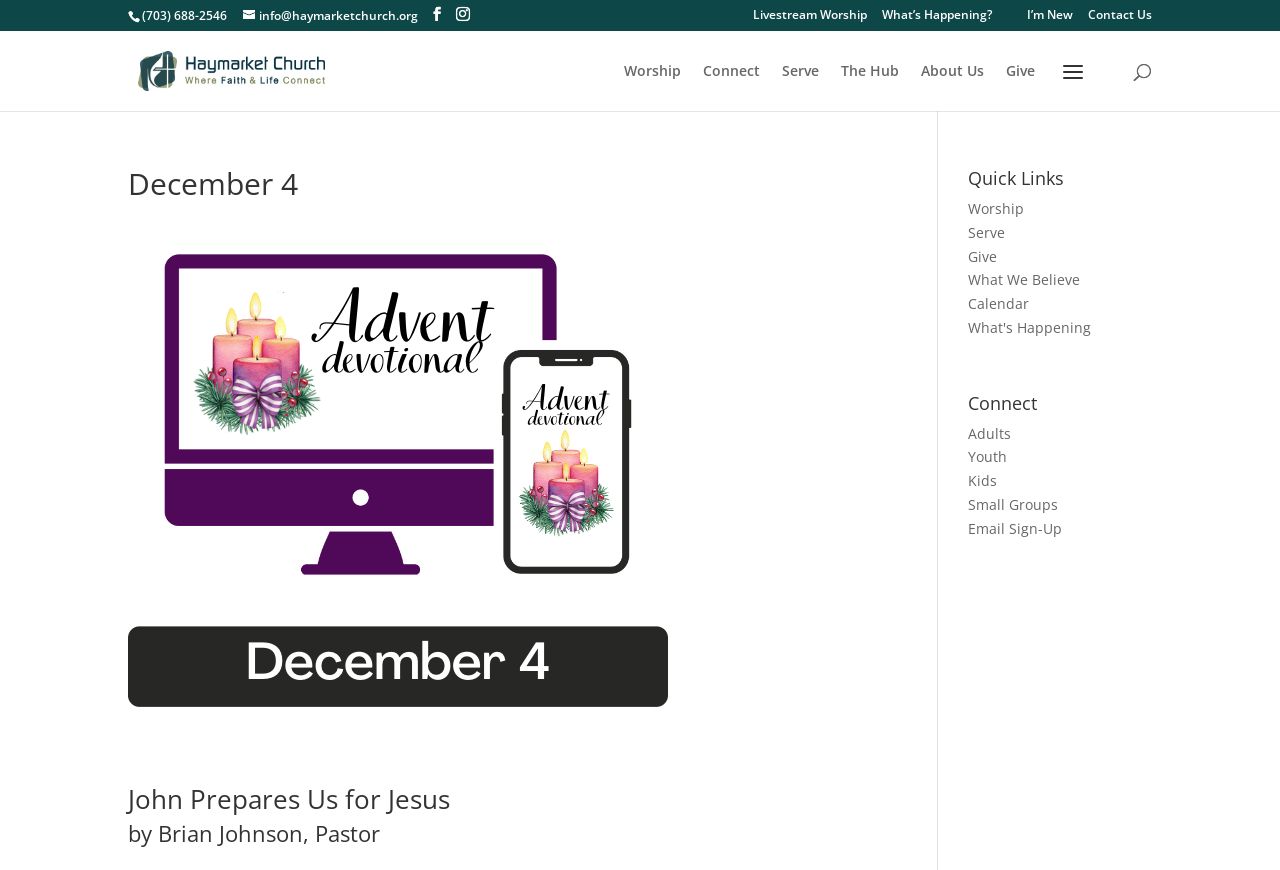Please specify the bounding box coordinates of the area that should be clicked to accomplish the following instruction: "Call the church". The coordinates should consist of four float numbers between 0 and 1, i.e., [left, top, right, bottom].

[0.111, 0.008, 0.177, 0.028]